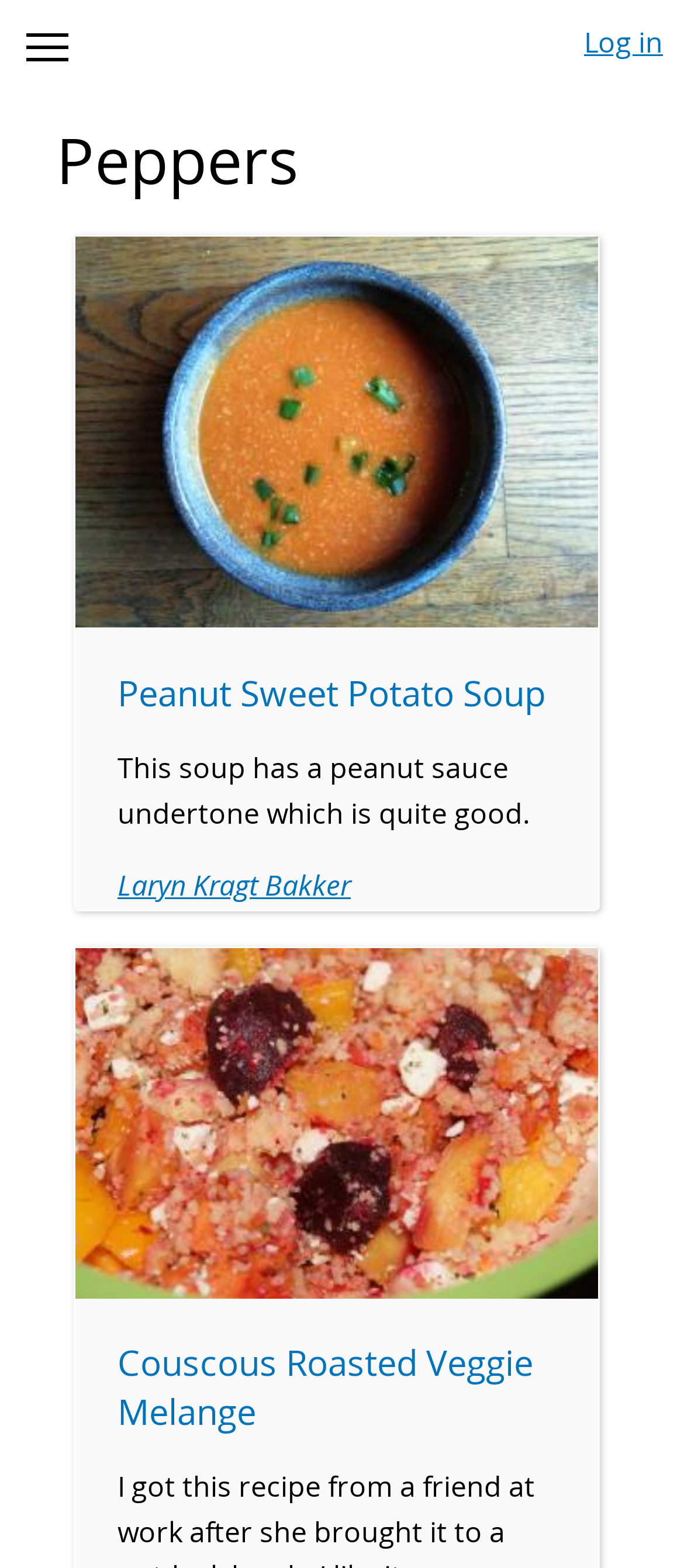What is the theme of the recipes on this page?
Answer the question in a detailed and comprehensive manner.

I analyzed the recipe titles and descriptions and noticed that they both feature vegetables as main ingredients. There is no mention of meat or animal products, suggesting that the recipes are vegetarian.